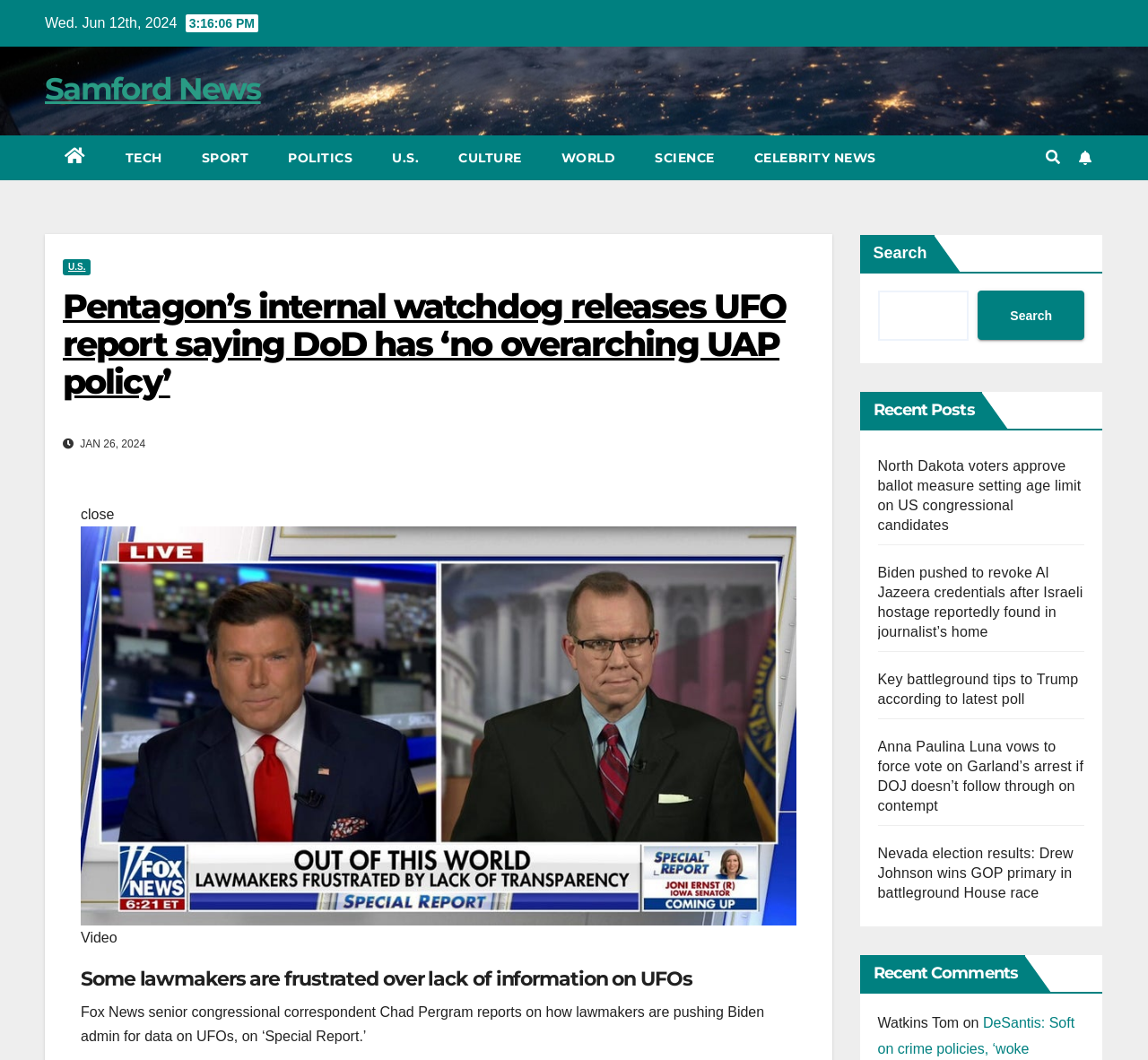Please find and generate the text of the main heading on the webpage.

Pentagon’s internal watchdog releases UFO report saying DoD has ‘no overarching UAP policy’